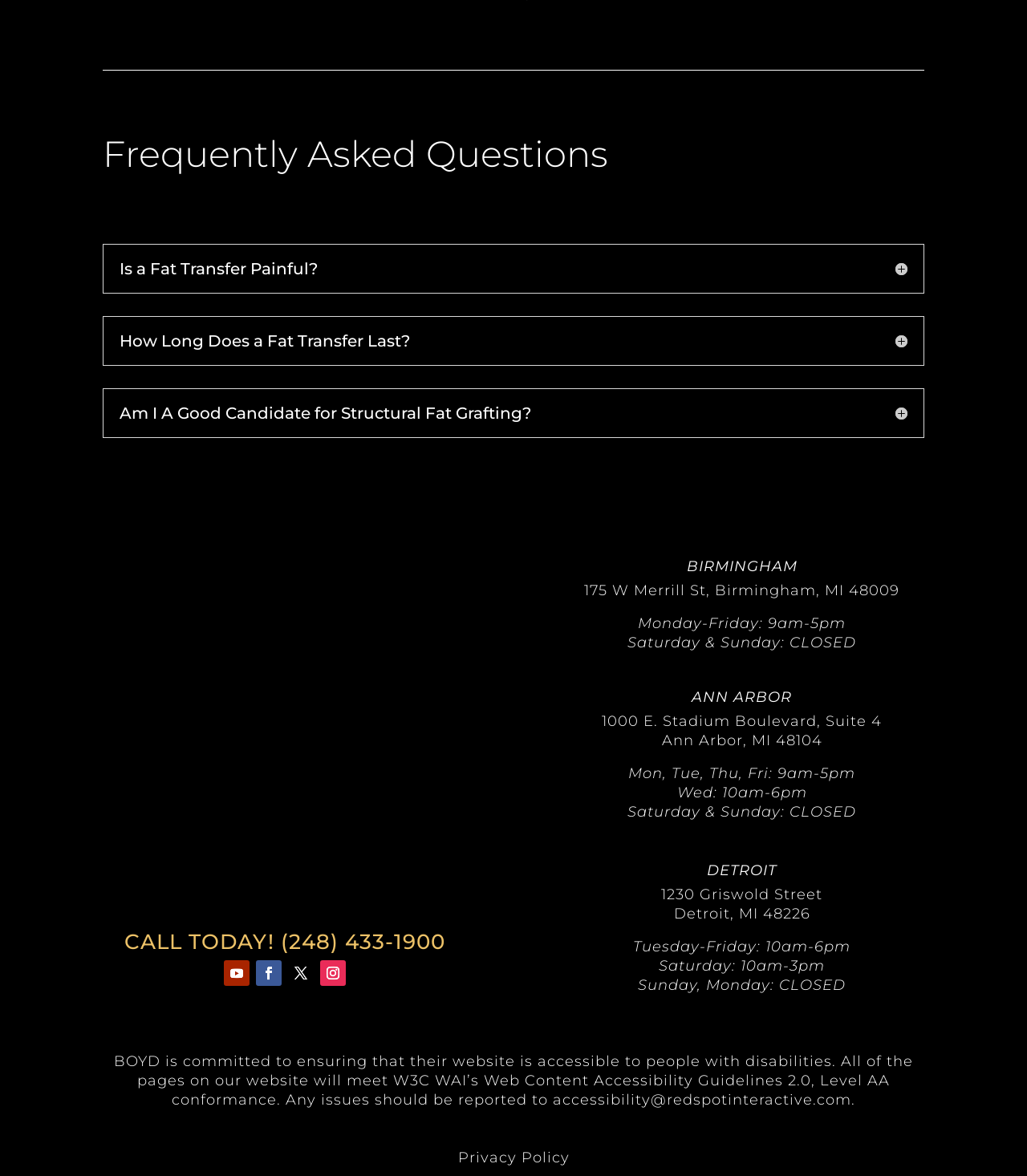Highlight the bounding box coordinates of the element you need to click to perform the following instruction: "Click the DETROIT link."

[0.689, 0.733, 0.756, 0.748]